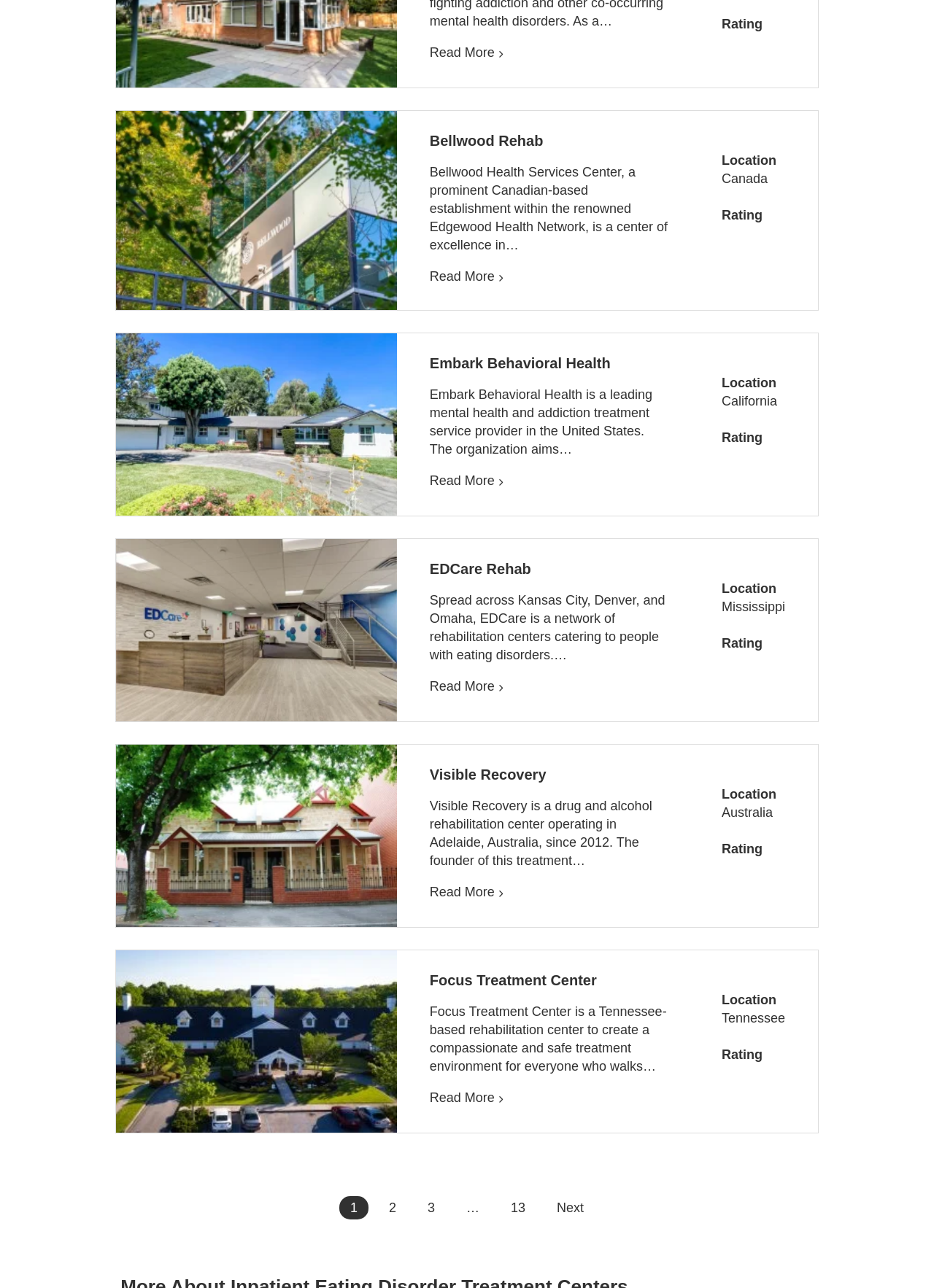Pinpoint the bounding box coordinates of the clickable area necessary to execute the following instruction: "Click on the 'Read More' link to learn more about Bellwood Rehab". The coordinates should be given as four float numbers between 0 and 1, namely [left, top, right, bottom].

[0.46, 0.208, 0.716, 0.222]